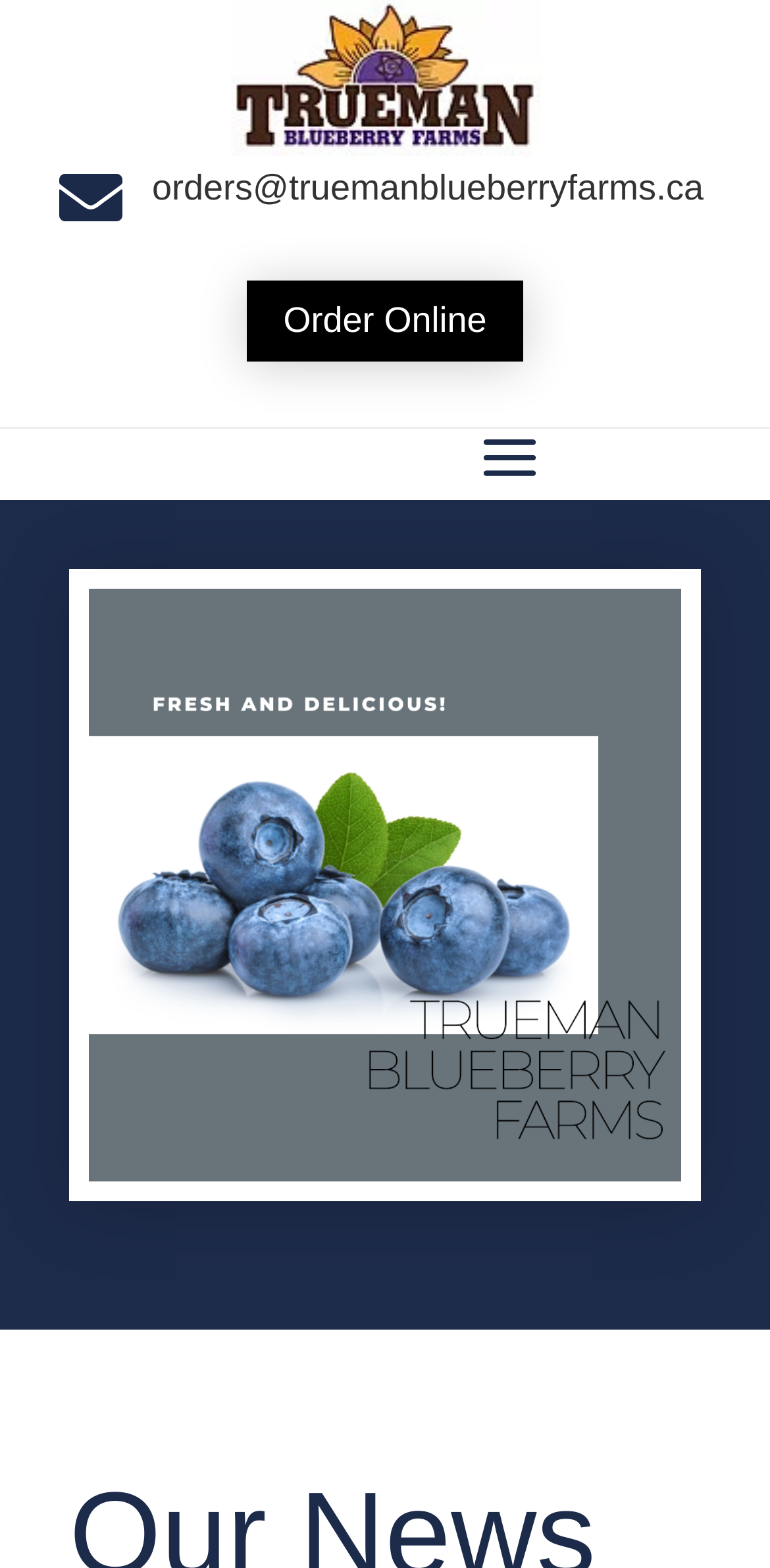What is the name of the farm?
Provide an in-depth answer to the question, covering all aspects.

The name of the farm can be found in the image description 'Trueman Blueberry Farms' which is located at the coordinates [0.115, 0.375, 0.885, 0.753].